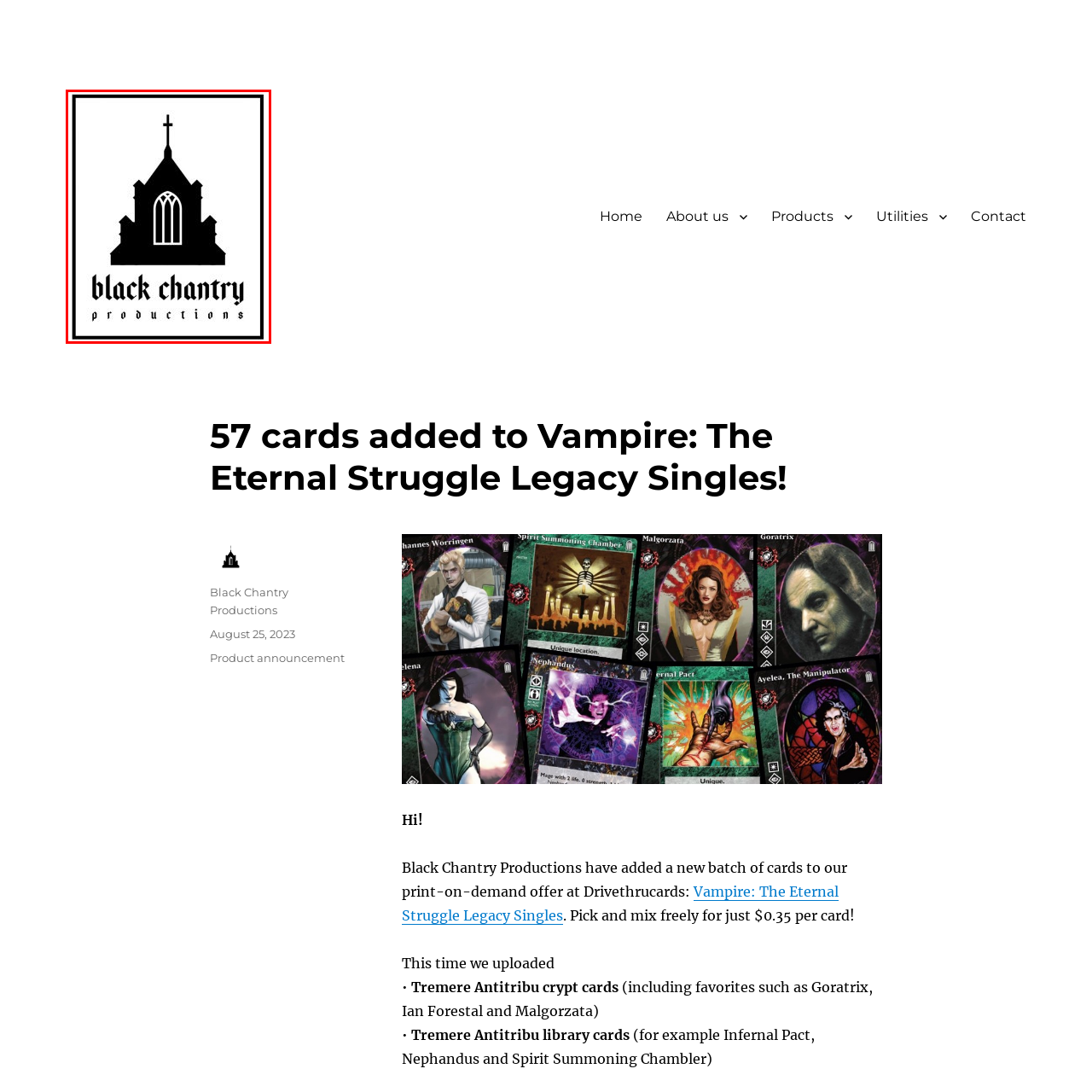What font style is used for 'Black Chantry'?
Concentrate on the image bordered by the red bounding box and offer a comprehensive response based on the image details.

The caption states that the name 'Black Chantry' is artfully rendered in a bold, medieval-inspired font, which implies that the font style is reminiscent of medieval typography.